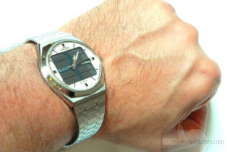In what year was the Citizen Crystron Solar Quartz SCQ-8629 released?
Based on the image, answer the question with as much detail as possible.

The caption states that the Citizen Crystron Solar Quartz SCQ-8629 was 'released in 1976', providing the specific year of its release.